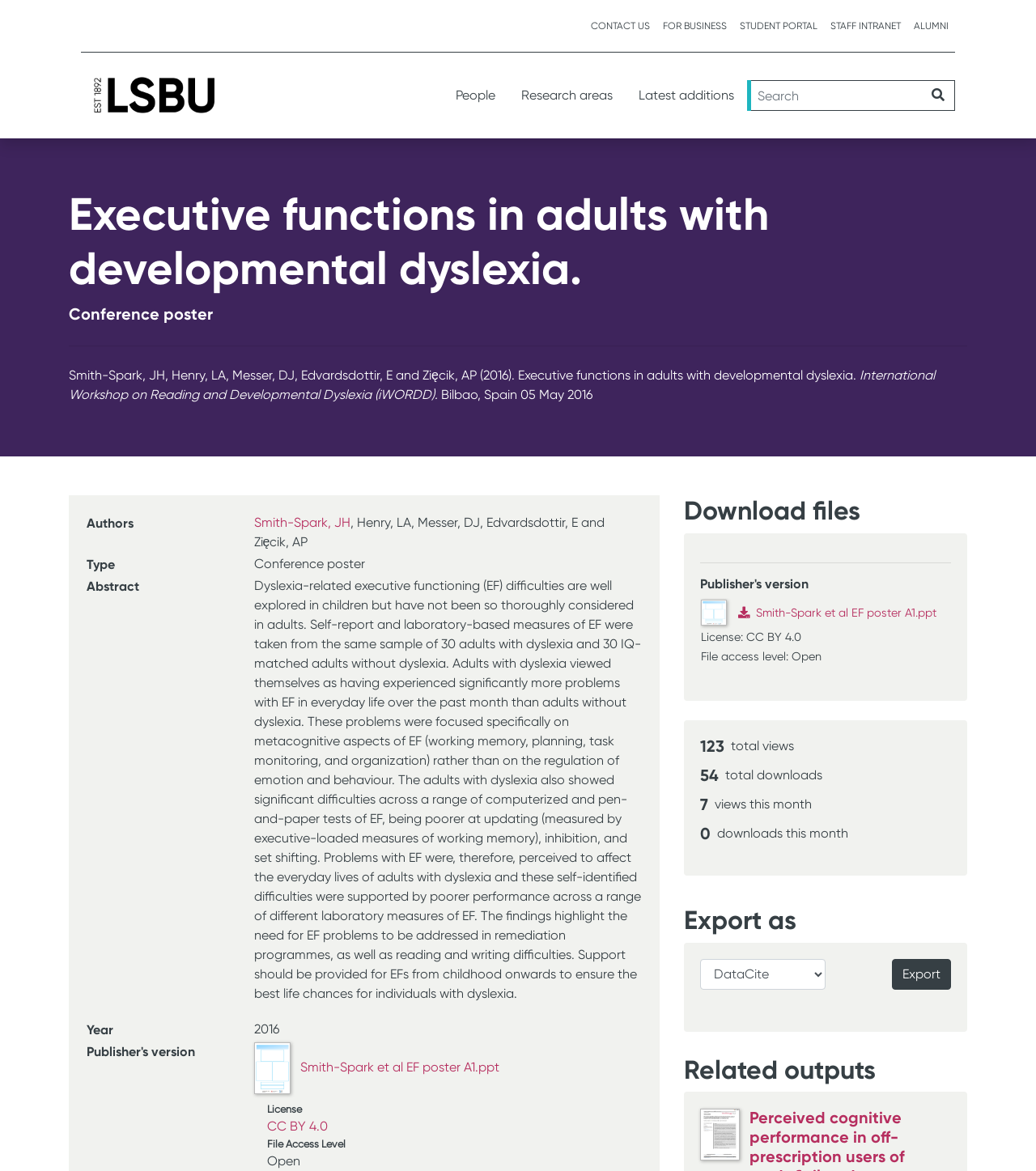Determine the bounding box coordinates of the element that should be clicked to execute the following command: "View the 'People' page".

[0.427, 0.062, 0.491, 0.101]